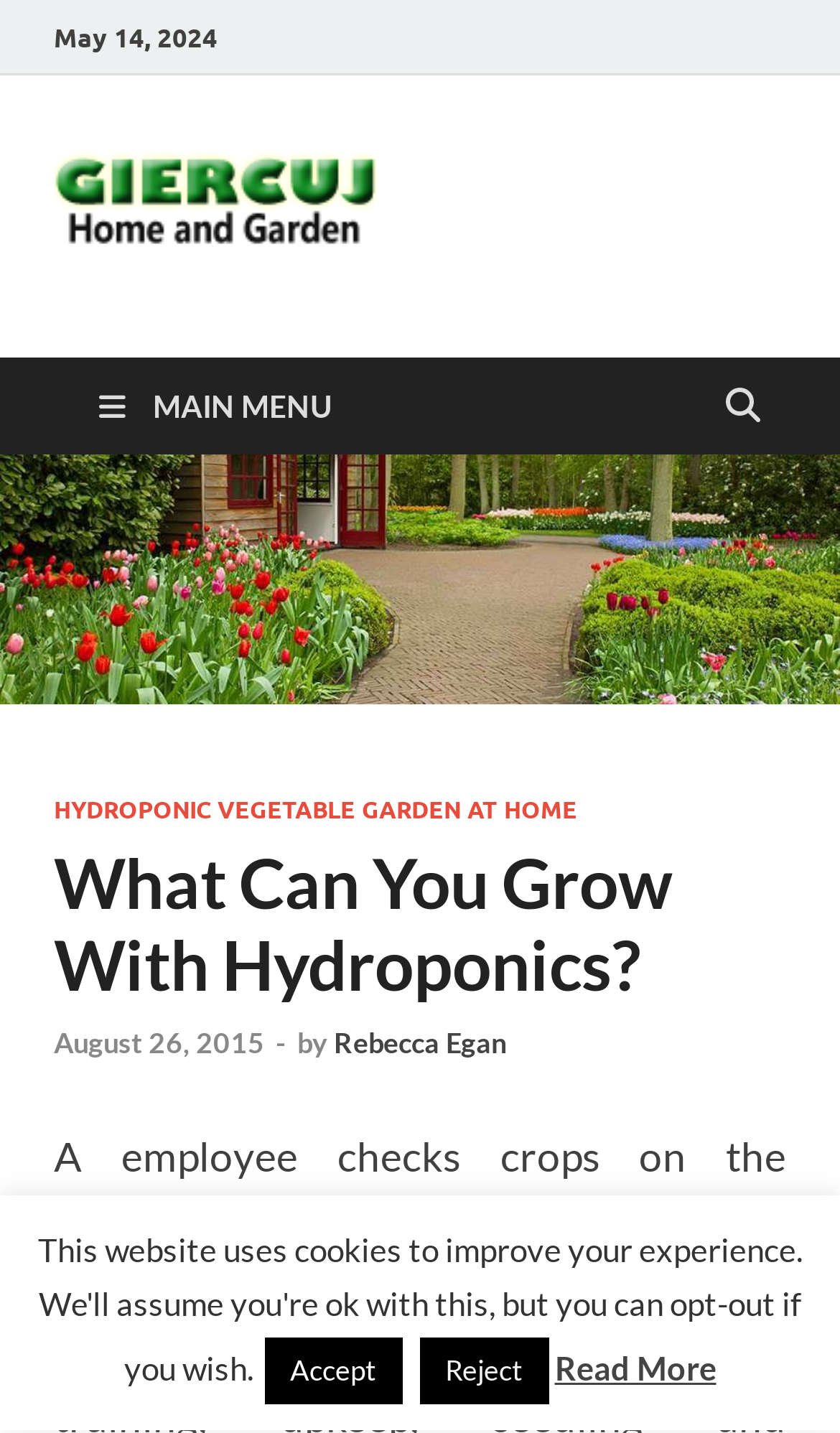Indicate the bounding box coordinates of the clickable region to achieve the following instruction: "read more about hydroponic vegetable garden at home."

[0.064, 0.555, 0.687, 0.576]